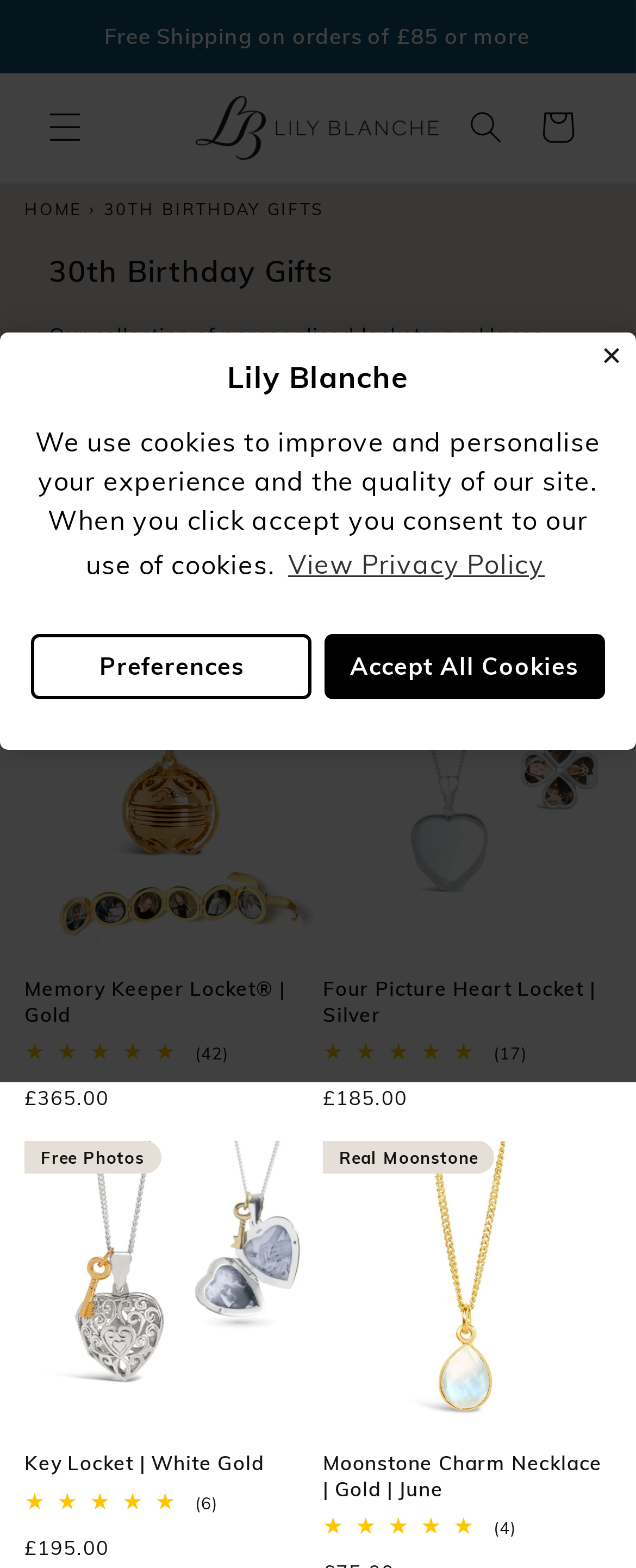Provide a thorough summary of the webpage.

This webpage is about 30th birthday gifts, specifically personalized jewelry gifts for her. At the top, there is a cookie consent dialog with a description, buttons to view the privacy policy and settings, and an "accept all cookies" button. Below this, there are two headings announcing free shipping on orders over £85 and a free jewelry care kit with all orders.

The top navigation bar has a menu button, a Lily Blanche logo, a search button, and a cart link. Below this, there is a breadcrumb navigation section with a "HOME" link and a "30TH BIRTHDAY GIFTS" heading.

The main content area has a heading "30th Birthday Gifts" and a description of the collection, which includes personalized lockets, necklaces, and earrings. There is also a complementary filter section with a disclosure triangle to filter and sort products.

The webpage displays a grid of four products, each with an image, a heading, a rating, and a price. The products are a gold memory keeper locket necklace, a four-picture heart locket in silver, a key locket in white gold, and a moonstone charm necklace in gold. Each product has a "Free Photos" label and a "Regular price" label with the price. The ratings are displayed as 5.0 out of 5.0 stars, and the number of total reviews is shown below each product.